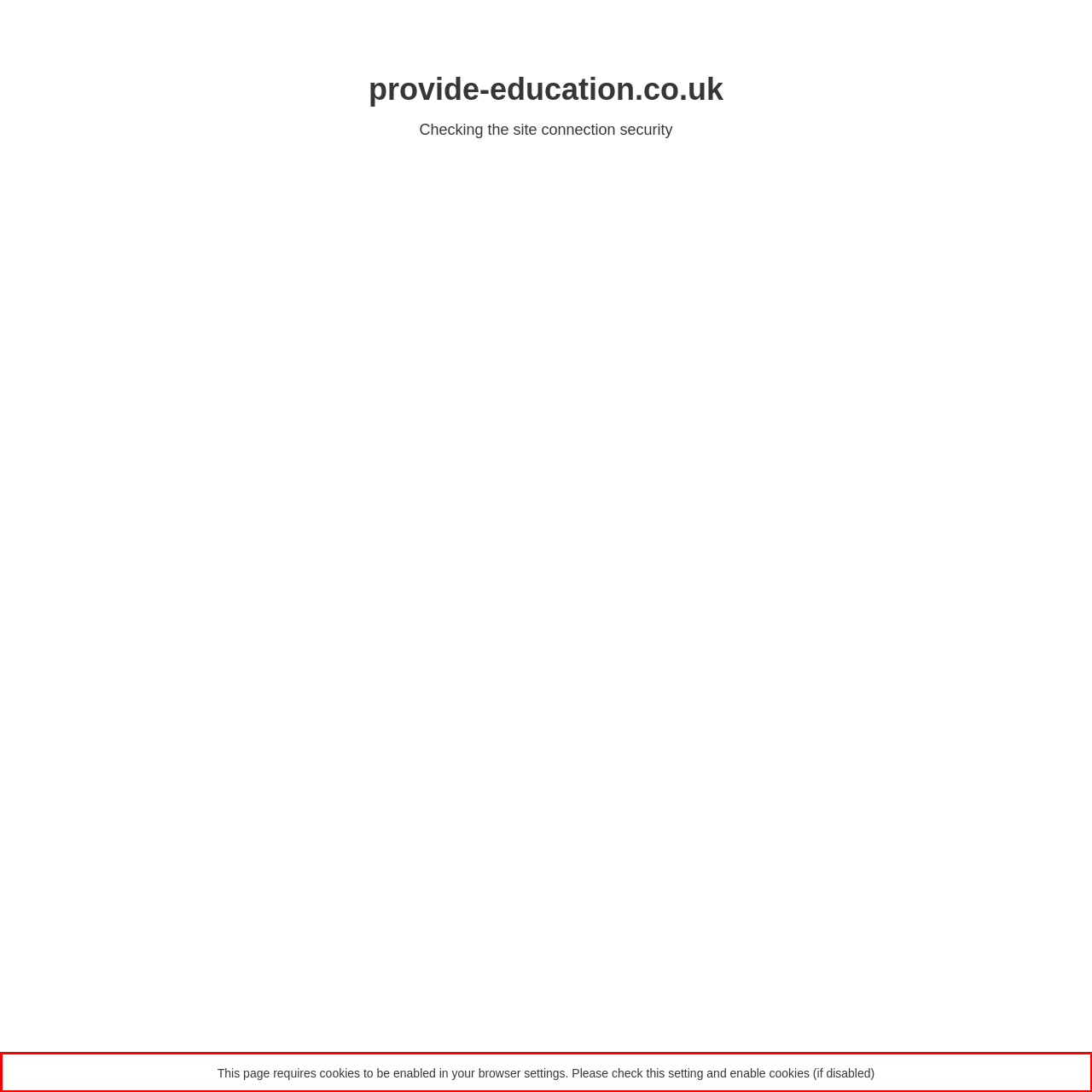You have a webpage screenshot with a red rectangle surrounding a UI element. Extract the text content from within this red bounding box.

This page requires cookies to be enabled in your browser settings. Please check this setting and enable cookies (if disabled)